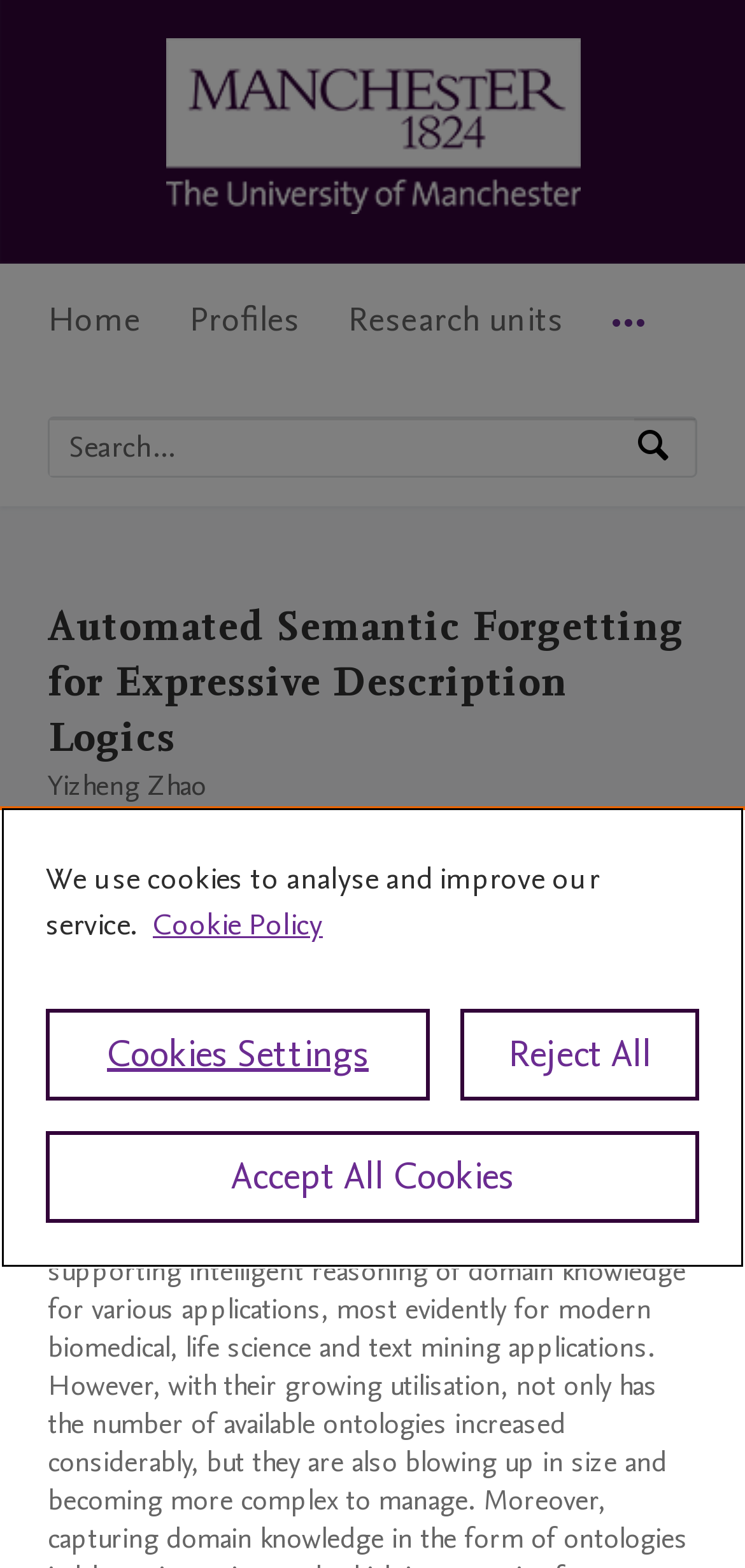Locate the bounding box coordinates of the clickable part needed for the task: "View Yizheng Zhao's profile".

[0.064, 0.488, 0.277, 0.512]